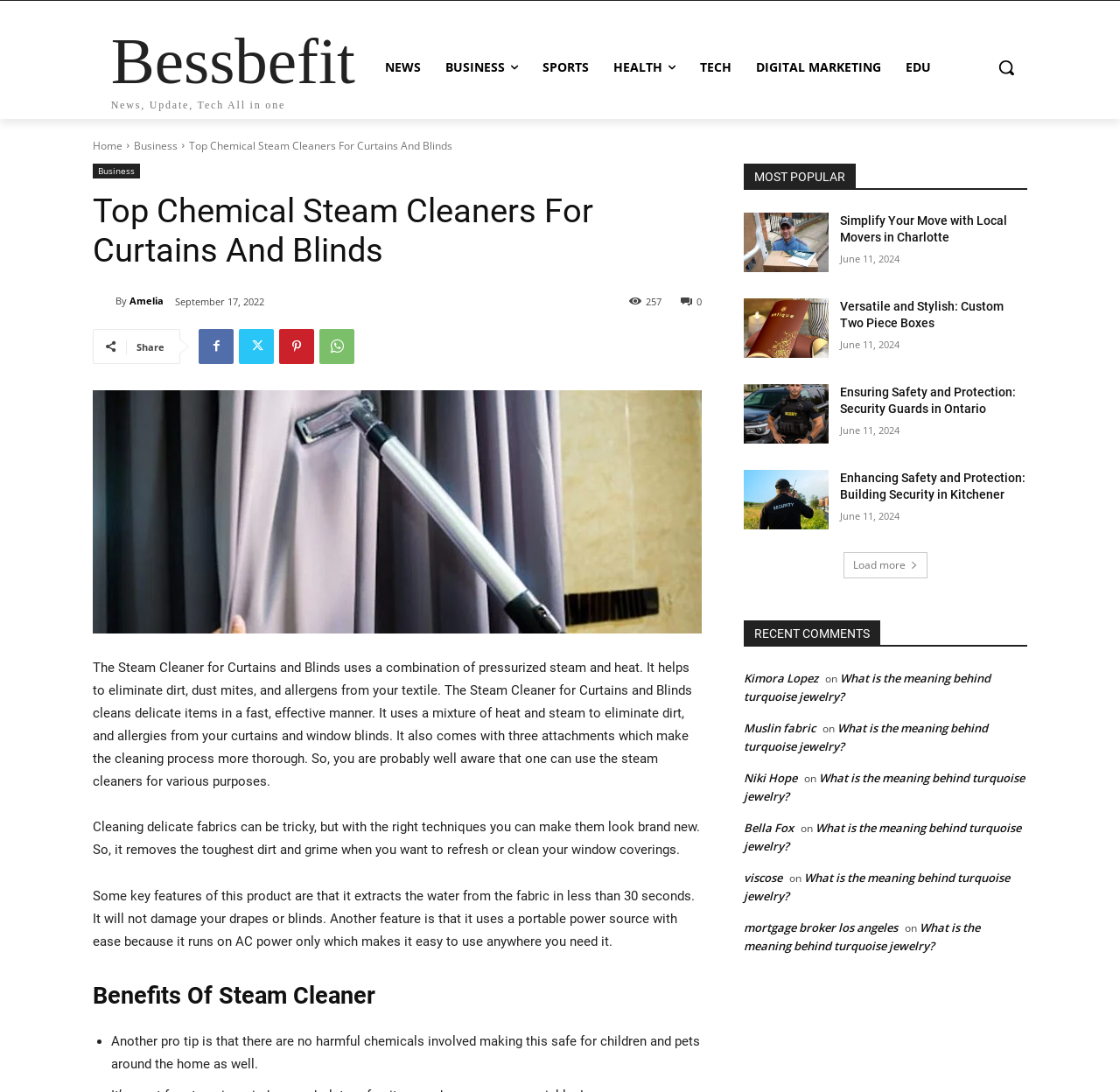Convey a detailed summary of the webpage, mentioning all key elements.

This webpage is about the top chemical steam cleaners for curtains and blinds. At the top, there is a navigation bar with links to "NEWS", "BUSINESS", "SPORTS", "HEALTH", "TECH", "DIGITAL MARKETING", and "EDU". Below the navigation bar, there is a heading that reads "Top Chemical Steam Cleaners For Curtains And Blinds". 

To the left of the heading, there is a link to "Home" and another link to "Business". Below the heading, there is an article about the steam cleaner, which describes its features and benefits. The article is divided into sections, including "Benefits Of Steam Cleaner", which lists the advantages of using the product.

On the right side of the page, there is a section titled "MOST POPULAR" that lists several articles, including "Simplify Your Move with Local Movers in Charlotte", "Versatile and Stylish: Custom Two Piece Boxes", "Ensuring Safety and Protection: Security Guards in Ontario", and "Enhancing Safety and Protection: Building Security in Kitchener". Each article has a heading, a link, and a timestamp.

Below the "MOST POPULAR" section, there is a link to "Load more" and a section titled "RECENT COMMENTS" that lists several comments from users, including Kimora Lopez, Muslin fabric, Niki Hope, Bella Fox, and viscose. Each comment has a link to the original article and a timestamp.

Throughout the page, there are several images, including a logo at the top and images accompanying the articles. There are also several social media links, including Facebook, Twitter, and LinkedIn.